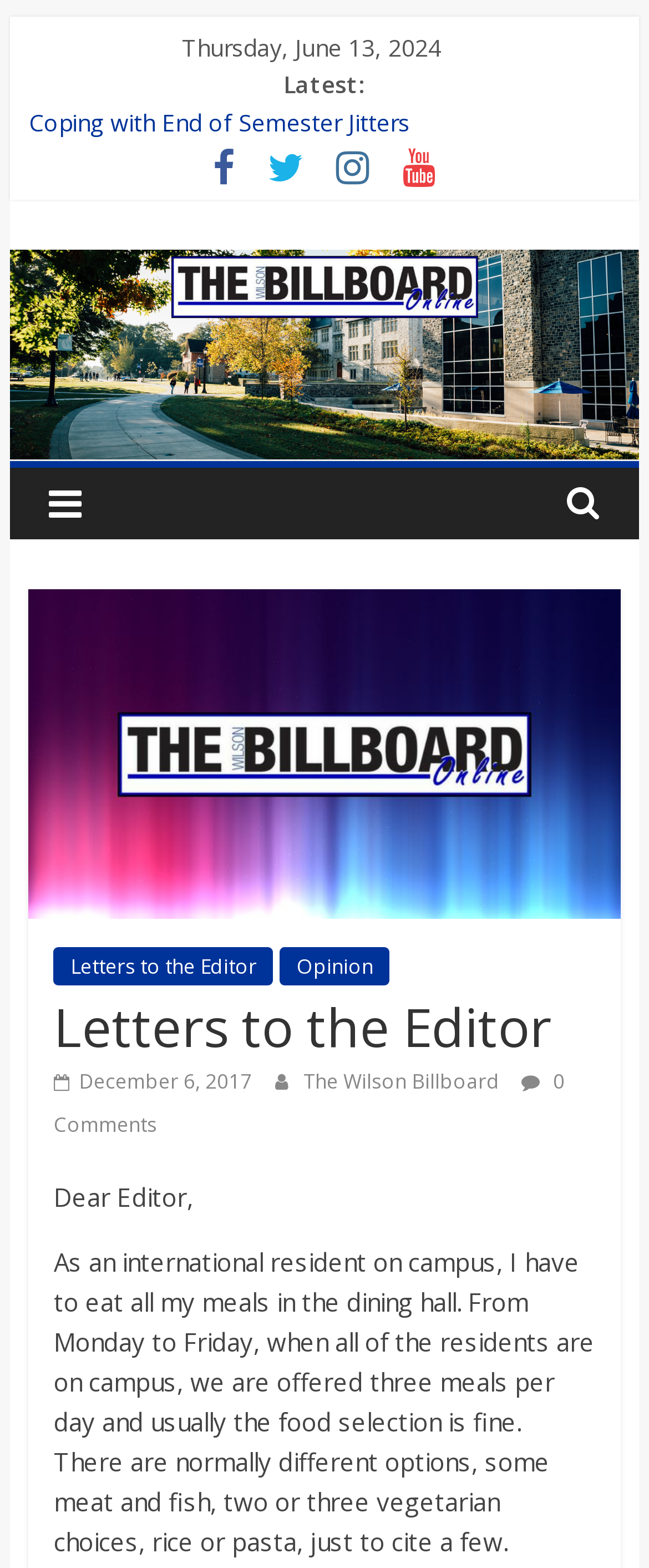Find the bounding box coordinates for the element that must be clicked to complete the instruction: "Visit Facebook page". The coordinates should be four float numbers between 0 and 1, indicated as [left, top, right, bottom].

None